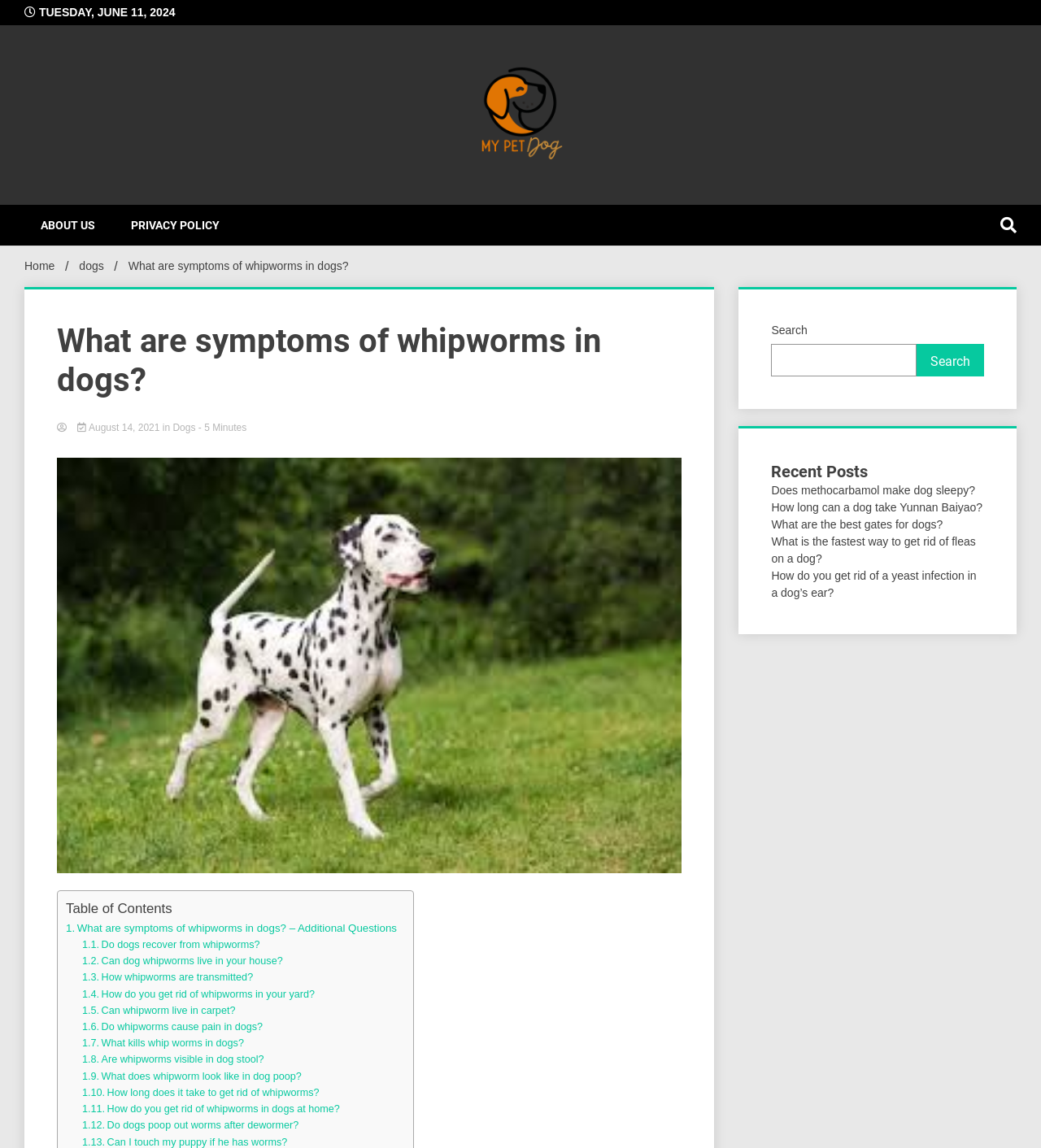Locate the bounding box coordinates of the clickable area to execute the instruction: "Read the article about whipworms in dogs". Provide the coordinates as four float numbers between 0 and 1, represented as [left, top, right, bottom].

[0.055, 0.28, 0.655, 0.348]